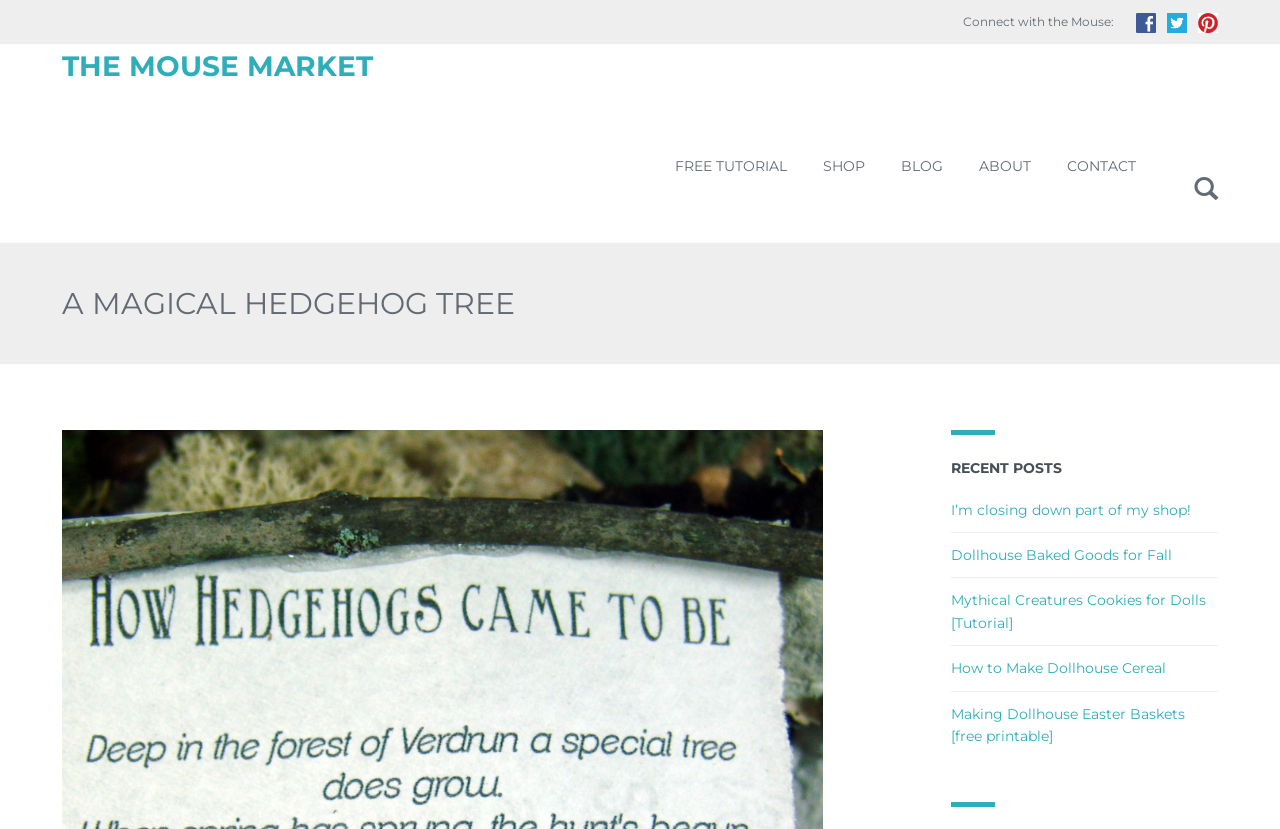Please identify the bounding box coordinates for the region that you need to click to follow this instruction: "Search for something".

[0.821, 0.293, 0.952, 0.391]